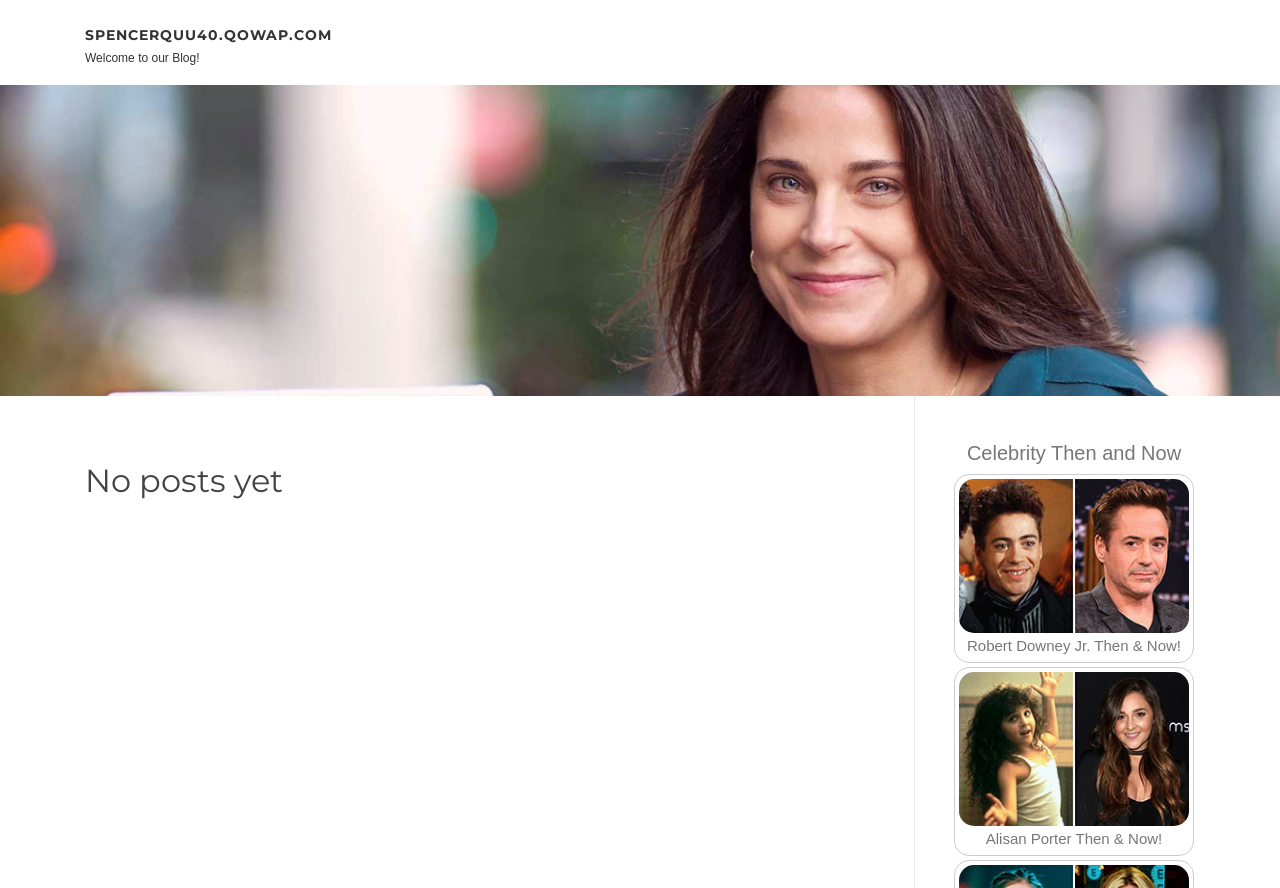What is the topic of the last text element on the webpage?
Using the image, respond with a single word or phrase.

Alisan Porter